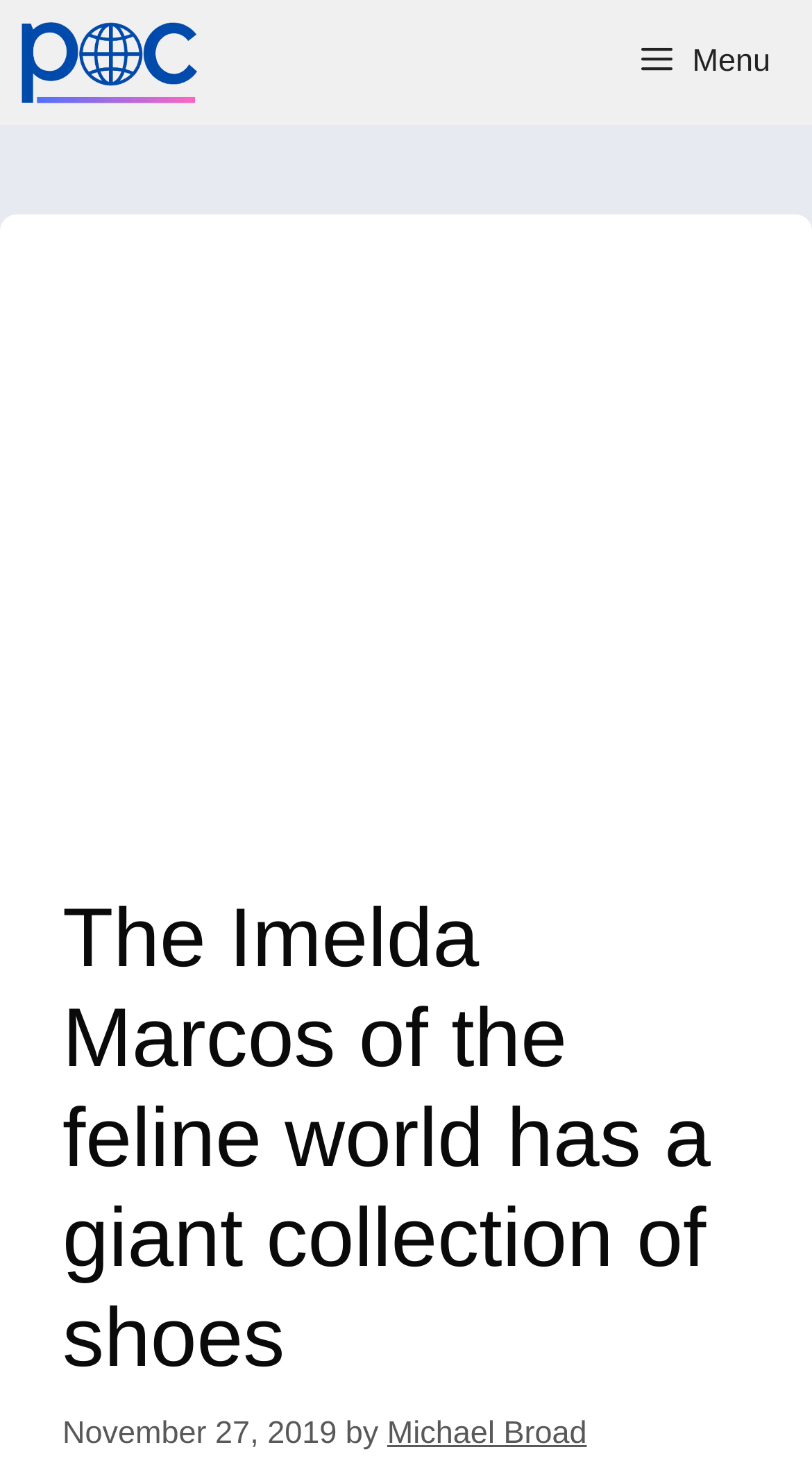What is the type of the main content?
Using the visual information, reply with a single word or short phrase.

Article